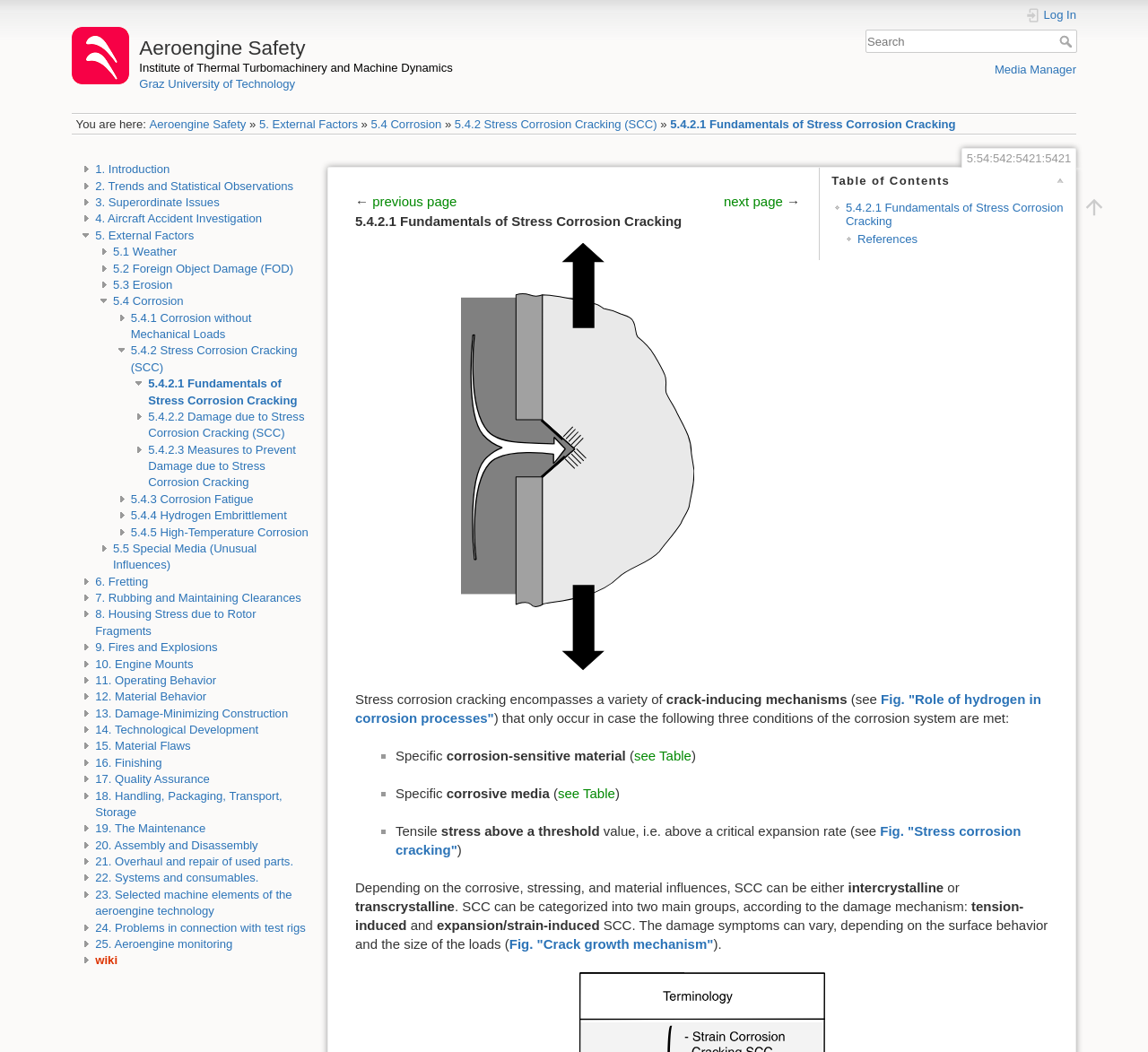Using the format (top-left x, top-left y, bottom-right x, bottom-right y), provide the bounding box coordinates for the described UI element. All values should be floating point numbers between 0 and 1: 14. Technological Development

[0.083, 0.687, 0.225, 0.7]